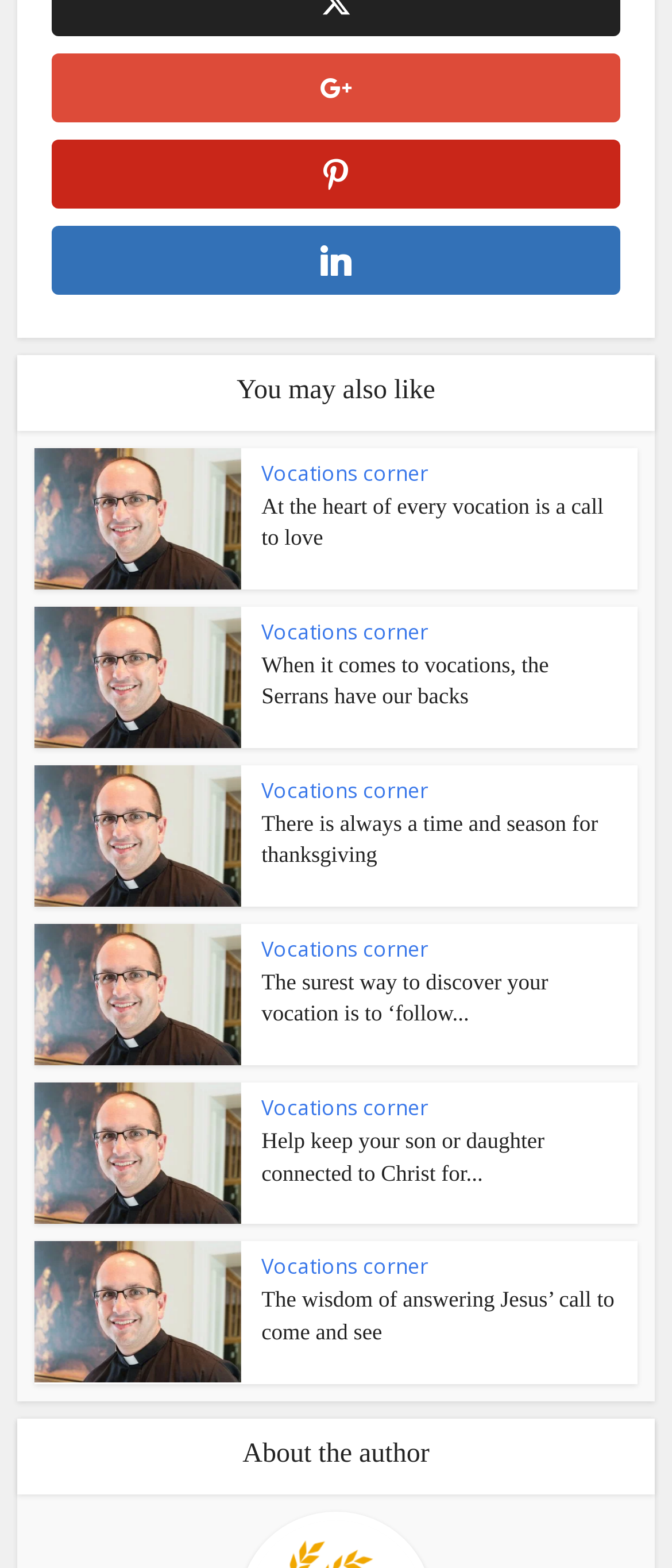Locate the bounding box coordinates of the element you need to click to accomplish the task described by this instruction: "Explore the 'You may also like' section".

[0.025, 0.226, 0.975, 0.275]